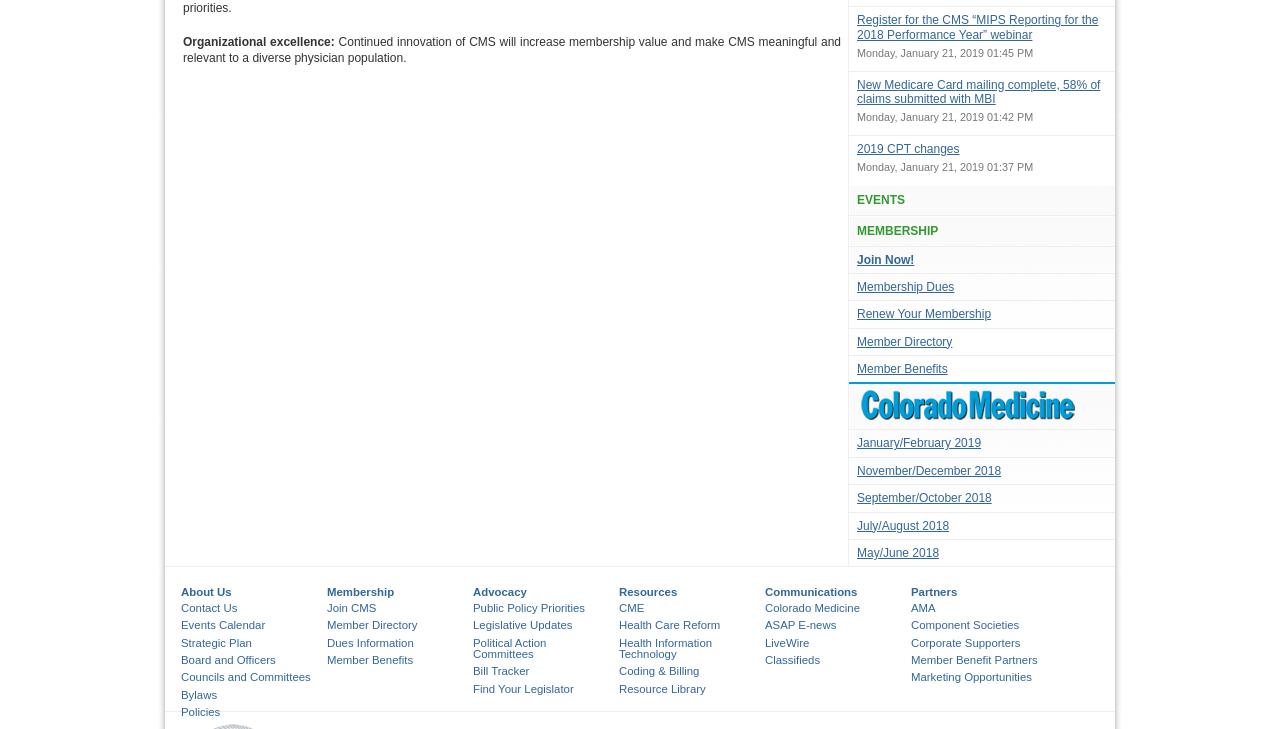Find the bounding box coordinates for the UI element that matches this description: "Councils and Committees".

[0.141, 0.921, 0.243, 0.937]